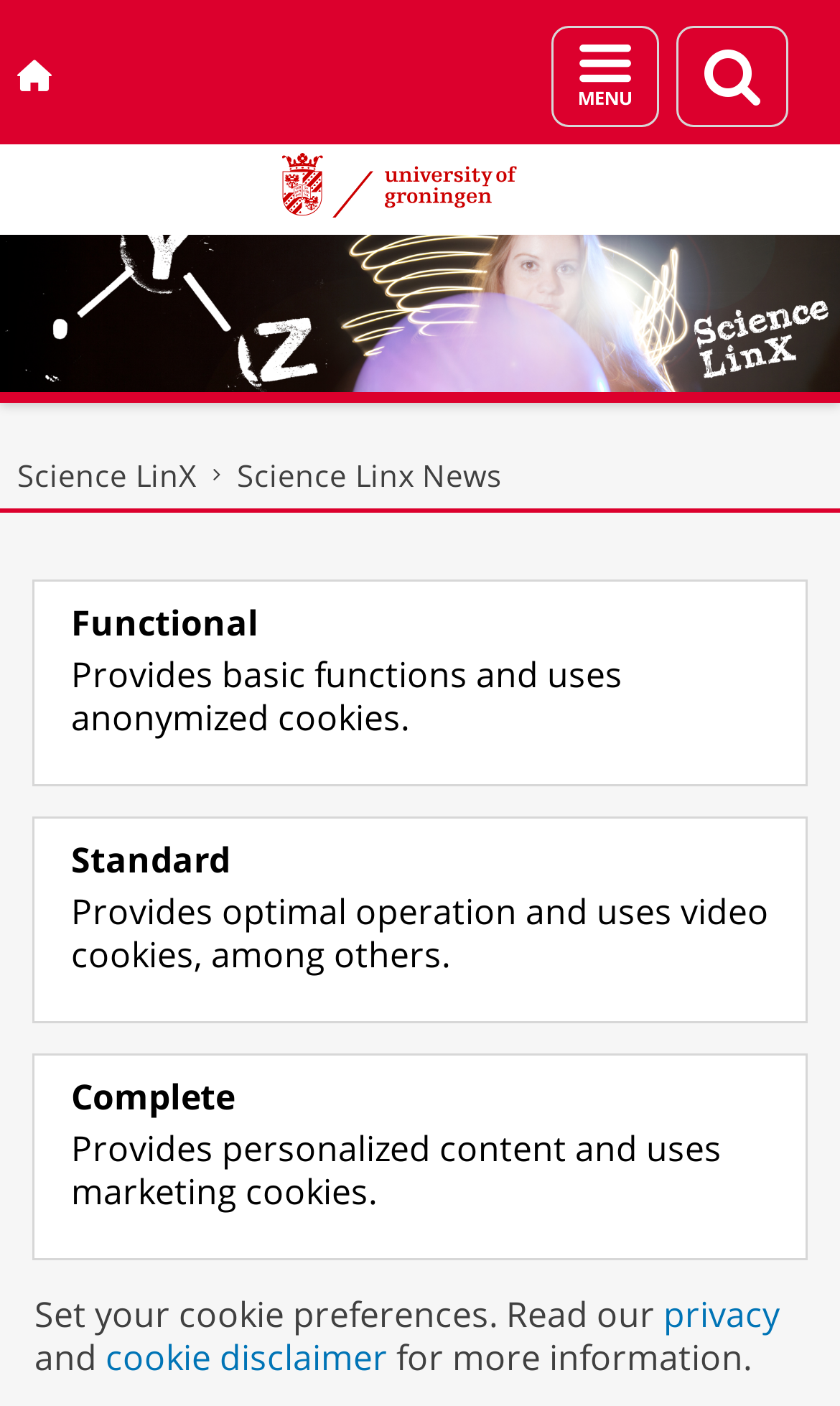What is the name of the building where the science taster day took place?
Refer to the image and give a detailed answer to the query.

I found the answer by looking at the main heading of the webpage which mentions 'Science taster day in Bernoulliborg'.